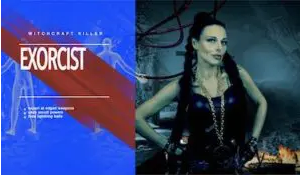What is the theme of the comic?
Based on the screenshot, respond with a single word or phrase.

Supernatural drama